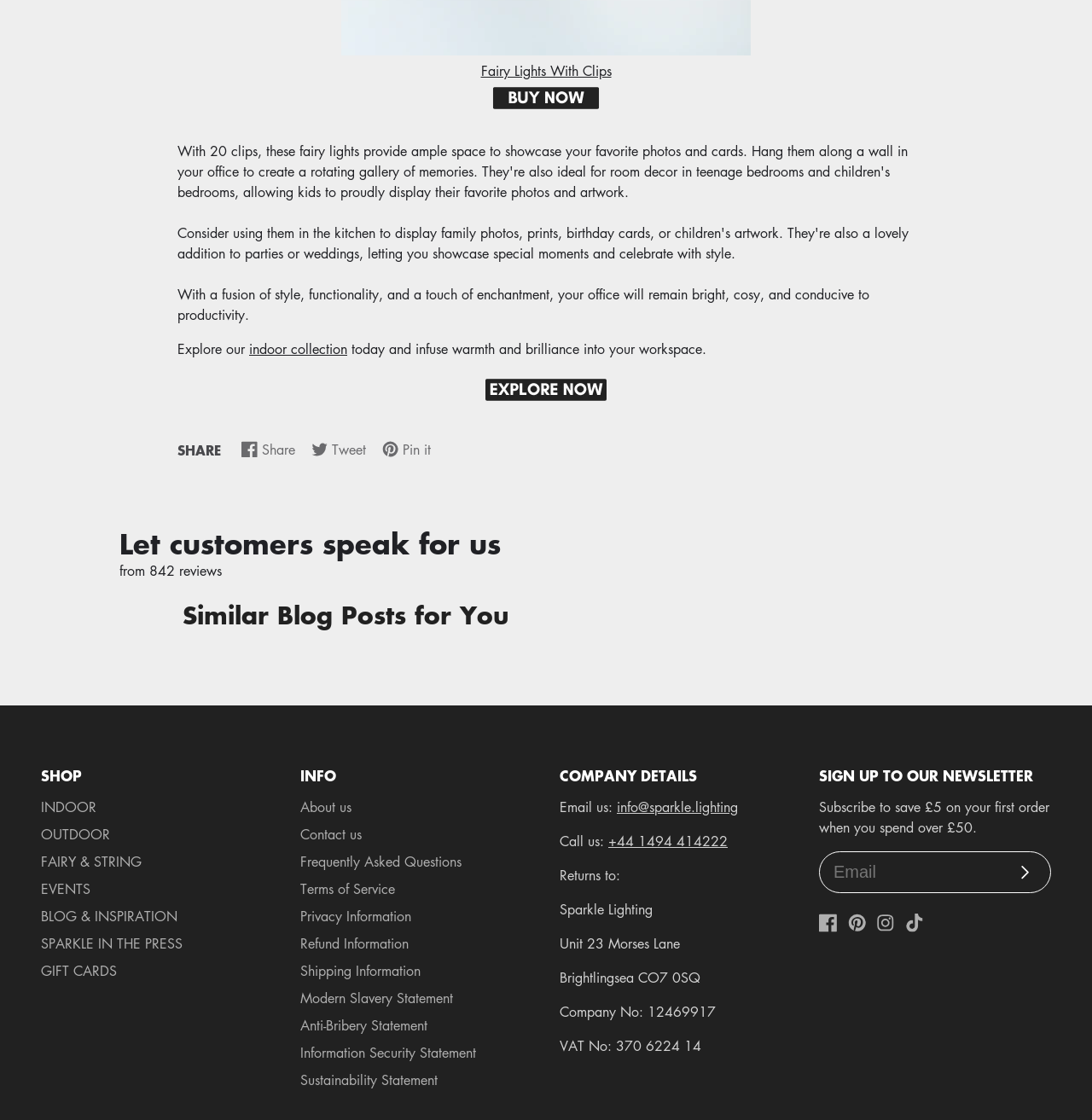Show the bounding box coordinates of the region that should be clicked to follow the instruction: "Visit the About us page."

[0.275, 0.712, 0.322, 0.729]